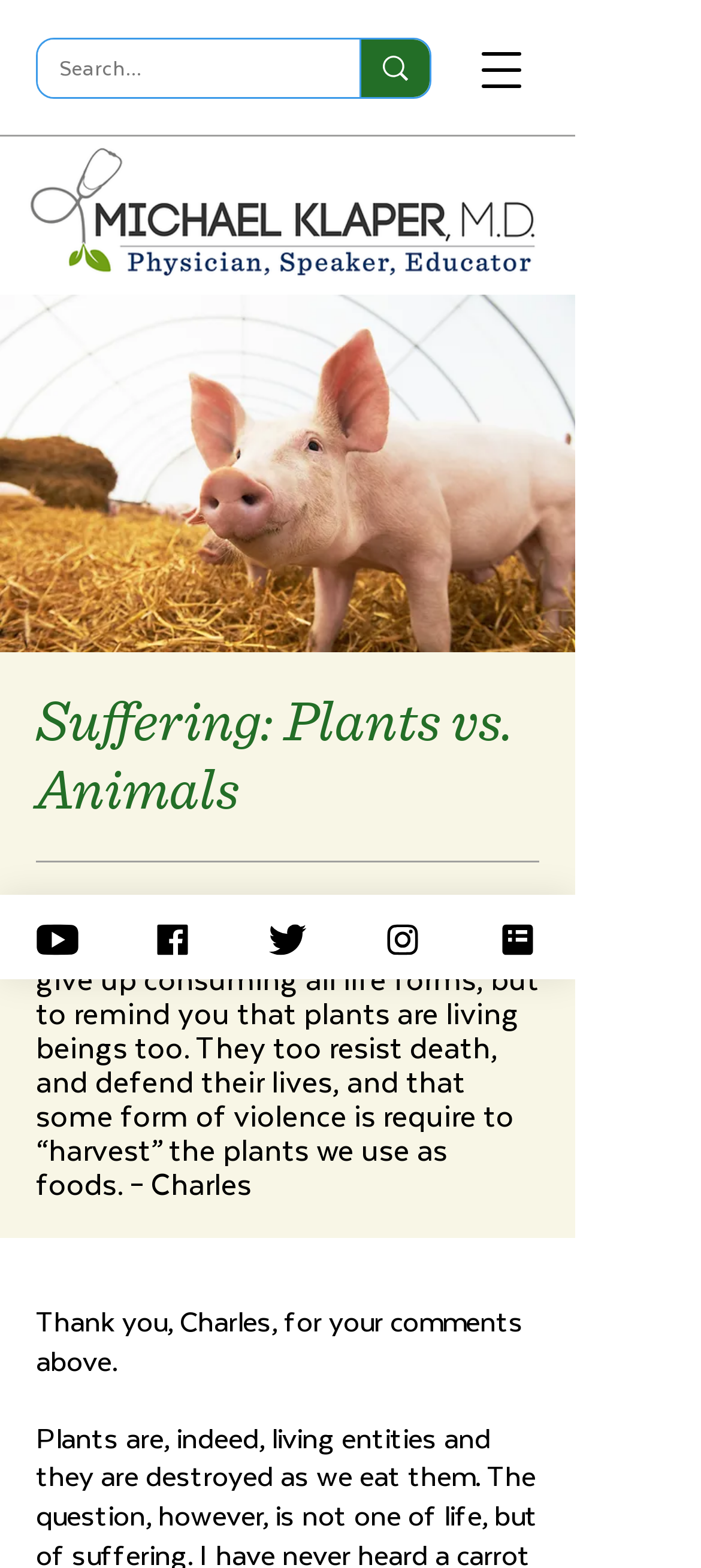What is the name of the doctor on this webpage?
Please give a detailed answer to the question using the information shown in the image.

The doctor's name is mentioned in the title of the webpage, 'Michael Klaper, MD | Suffering: Animals vs. Plants', and also in the logo image description 'Dr. Klaper Logo 2018'.